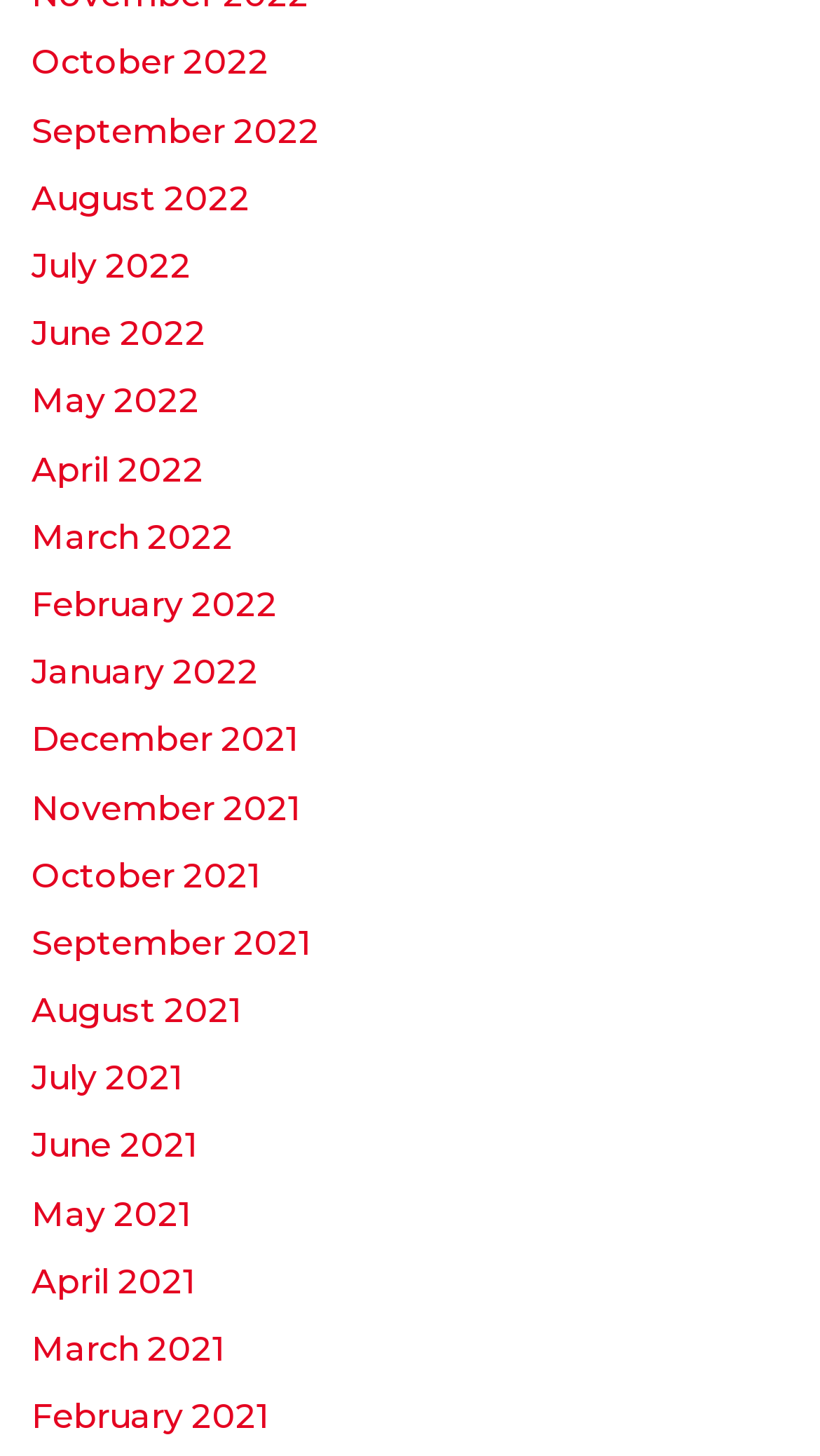Find the bounding box coordinates of the element to click in order to complete this instruction: "Call +61 73809 0011". The bounding box coordinates must be four float numbers between 0 and 1, denoted as [left, top, right, bottom].

None